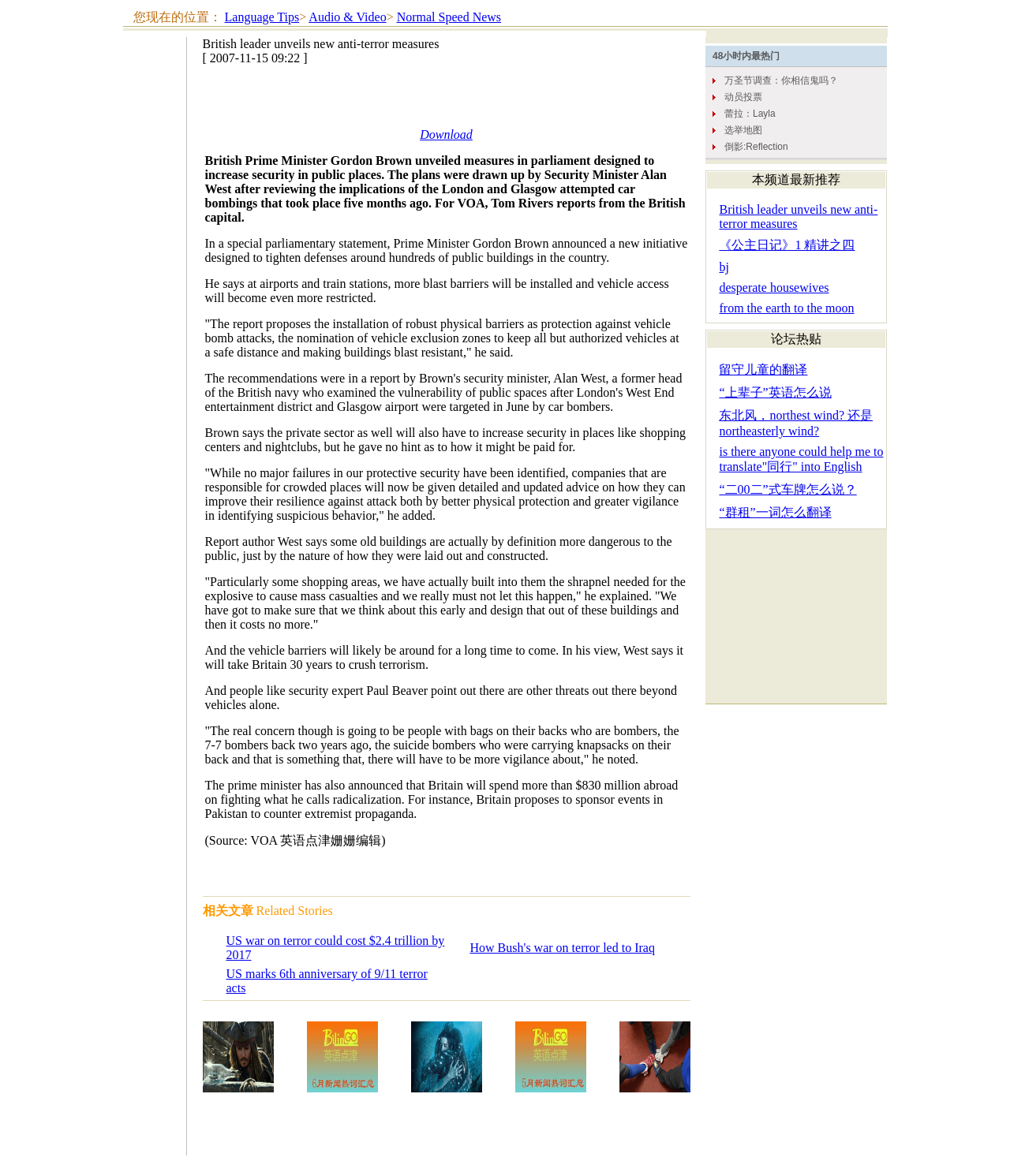Identify the bounding box for the described UI element: "Audio & Video".

[0.306, 0.009, 0.383, 0.02]